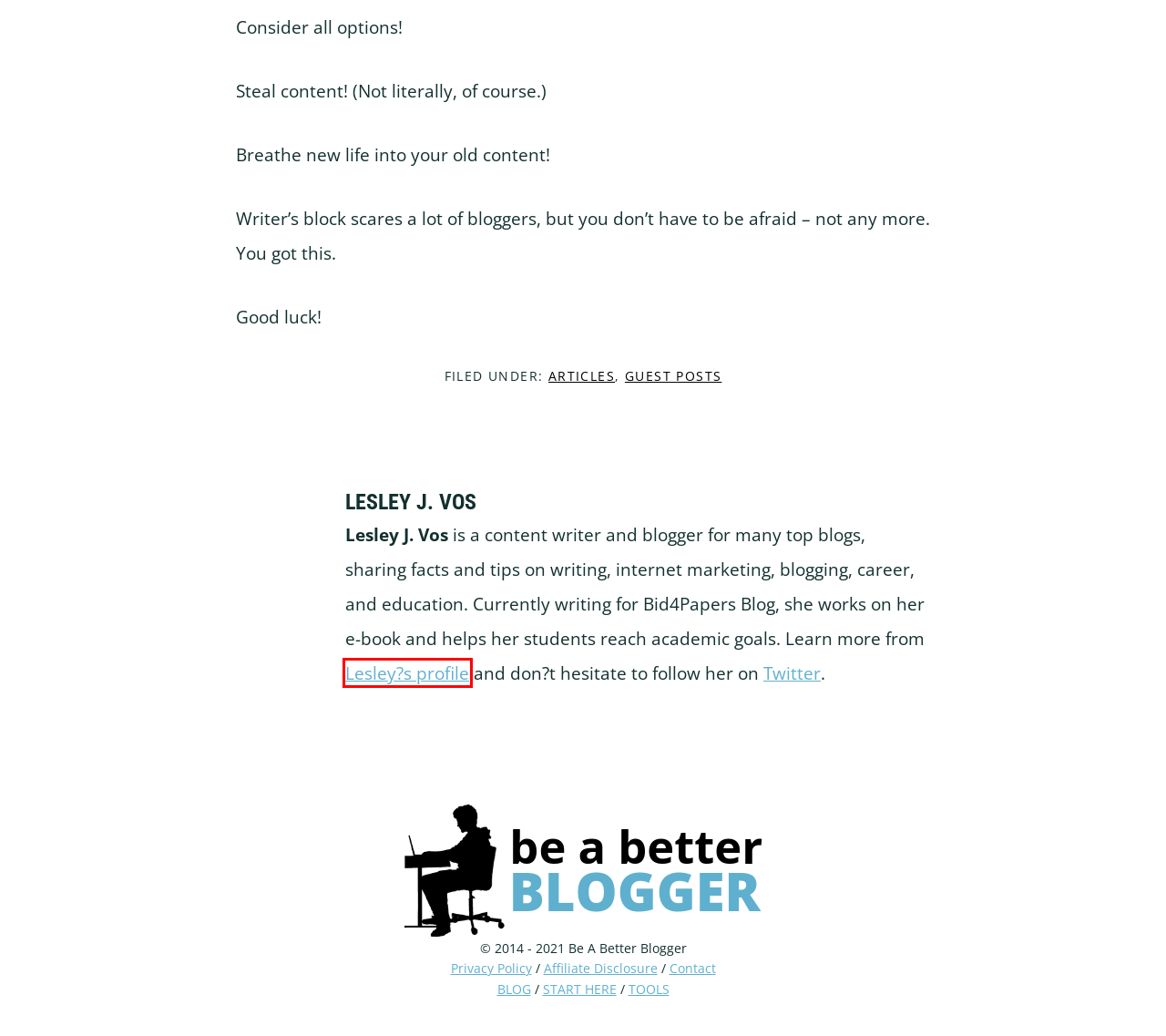Given a screenshot of a webpage with a red bounding box around a UI element, please identify the most appropriate webpage description that matches the new webpage after you click on the element. Here are the candidates:
A. The Official Written? Kitten!
B. WordStream | Online Advertising Made Easy
C. You Are What You Read: 14 Thought Leaders Share Their Bookshelves - The Blog of Author Tim Ferriss
D. 750 Words - Write every day.
E. Google’s 200 Ranking Factors: The Complete List (2024)
F. Read more and write better | Bid4papers blog
G. Meet the Bloggers of Bid4Papers
H. Moz Link Explorer: Free Backlink Checker with 44T Links! - Moz

G